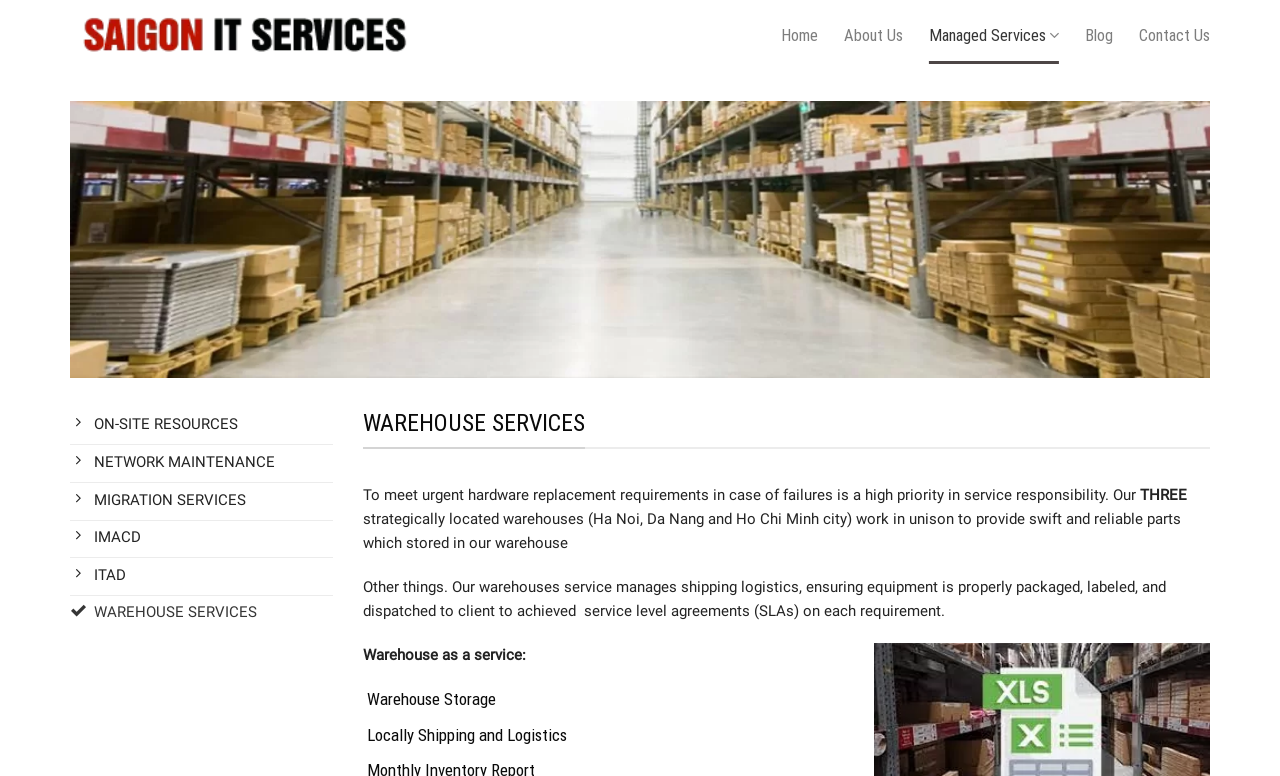Give a full account of the webpage's elements and their arrangement.

The webpage is about Warehouse Services provided by SAIGON IT SERVICES. At the top, there is a logo of SAIGON IT SERVICES, accompanied by a link to the company's homepage. Next to the logo, there is a navigation menu with links to "Home", "About Us", "Managed Services", "Blog", and "Contact Us".

Below the navigation menu, there is a section with two buttons, "Previous" and "Next", which are currently disabled. This section also contains a series of links to various services offered by the company, including "ON-SITE RESOURCES", "NETWORK MAINTENANCE", "MIGRATION SERVICES", "IMACD", "ITAD", and "WAREHOUSE SERVICES".

The main content of the webpage is divided into several sections. The first section has a heading "WAREHOUSE SERVICES" and describes the company's ability to meet urgent hardware replacement requirements in case of failures. The text explains that the company's strategically located warehouses work together to provide swift and reliable parts.

The next section highlights the company's warehouse services, including shipping logistics and equipment packaging. The text also mentions that the company aims to achieve service level agreements (SLAs) on each requirement.

Further down, there are two headings, "Warehouse Storage" and "Locally Shipping and Logistics", which likely introduce additional sections or services related to warehouse management and logistics.